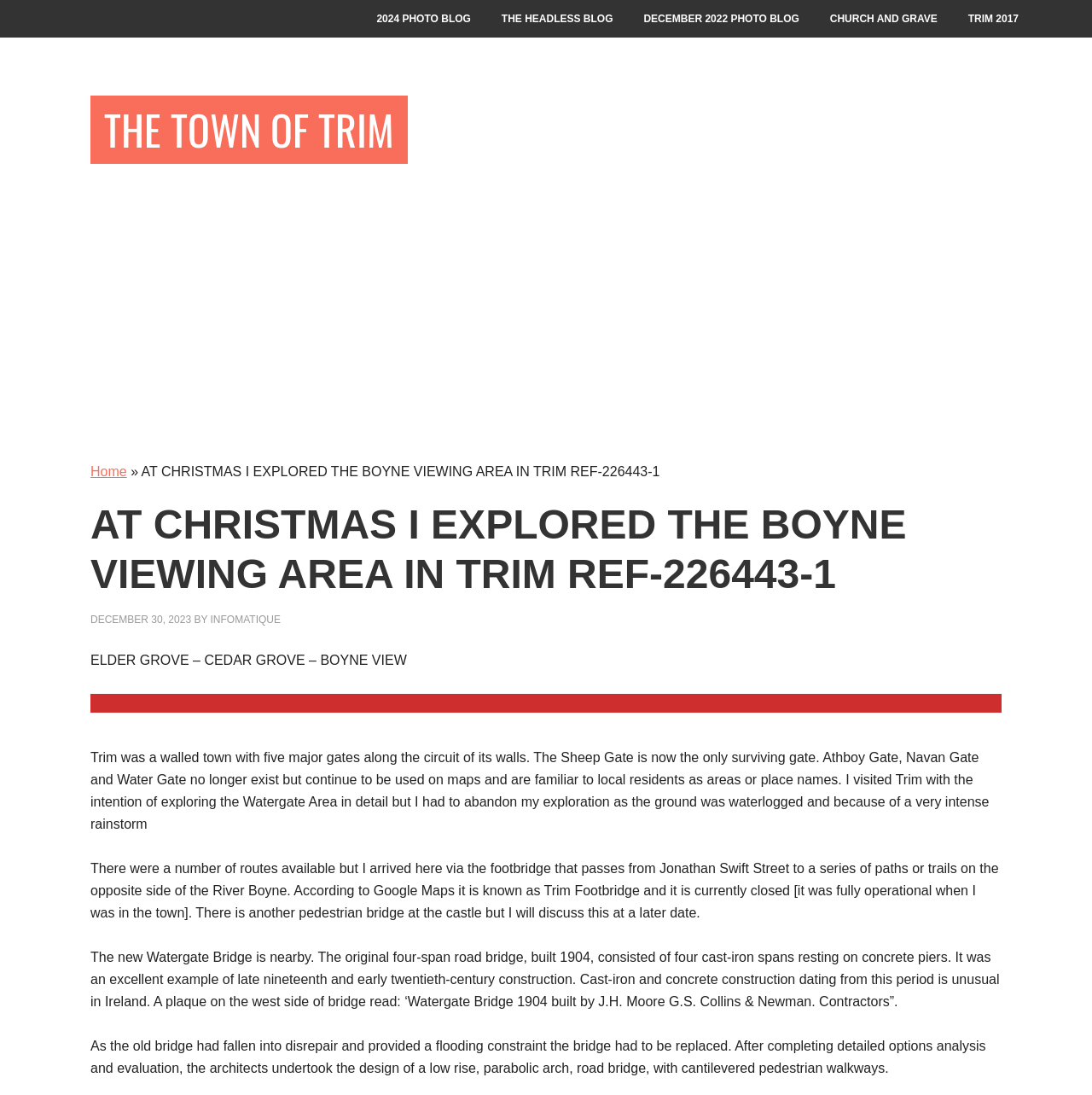Generate a comprehensive description of the contents of the webpage.

The webpage appears to be a blog post about the author's exploration of the Boyne Viewing Area in Trim. At the top of the page, there is a navigation menu with several links, including "2024 PHOTO BLOG", "THE HEADLESS BLOG", and "TRIM 2017". Below the navigation menu, there is a link to "THE TOWN OF TRIM" and an advertisement iframe.

The main content of the page is a blog post titled "AT CHRISTMAS I EXPLORED THE BOYNE VIEWING AREA IN TRIM REF-226443-1". The post is dated December 30, 2023, and is written by "INFOMATIQUE". The post is divided into several sections, with headings and paragraphs of text.

The first section describes the author's arrival in Trim via a footbridge from Jonathan Swift Street. The second section discusses the history of Trim's walls and gates, including the Sheep Gate, which is the only surviving gate. The third section describes the author's intention to explore the Watergate Area, but they had to abandon their exploration due to waterlogged ground and a rainstorm.

The fourth section describes the author's route to the Boyne Viewing Area, including the Trim Footbridge, which is currently closed. The fifth section discusses the new Watergate Bridge, which replaced the original four-span road bridge built in 1904. The original bridge was an excellent example of late 19th and early 20th-century construction, but it had fallen into disrepair and was replaced with a new low-rise, parabolic arch bridge with cantilevered pedestrian walkways.

Throughout the page, there are several links to other blog posts and a separator line dividing the sections of the post.